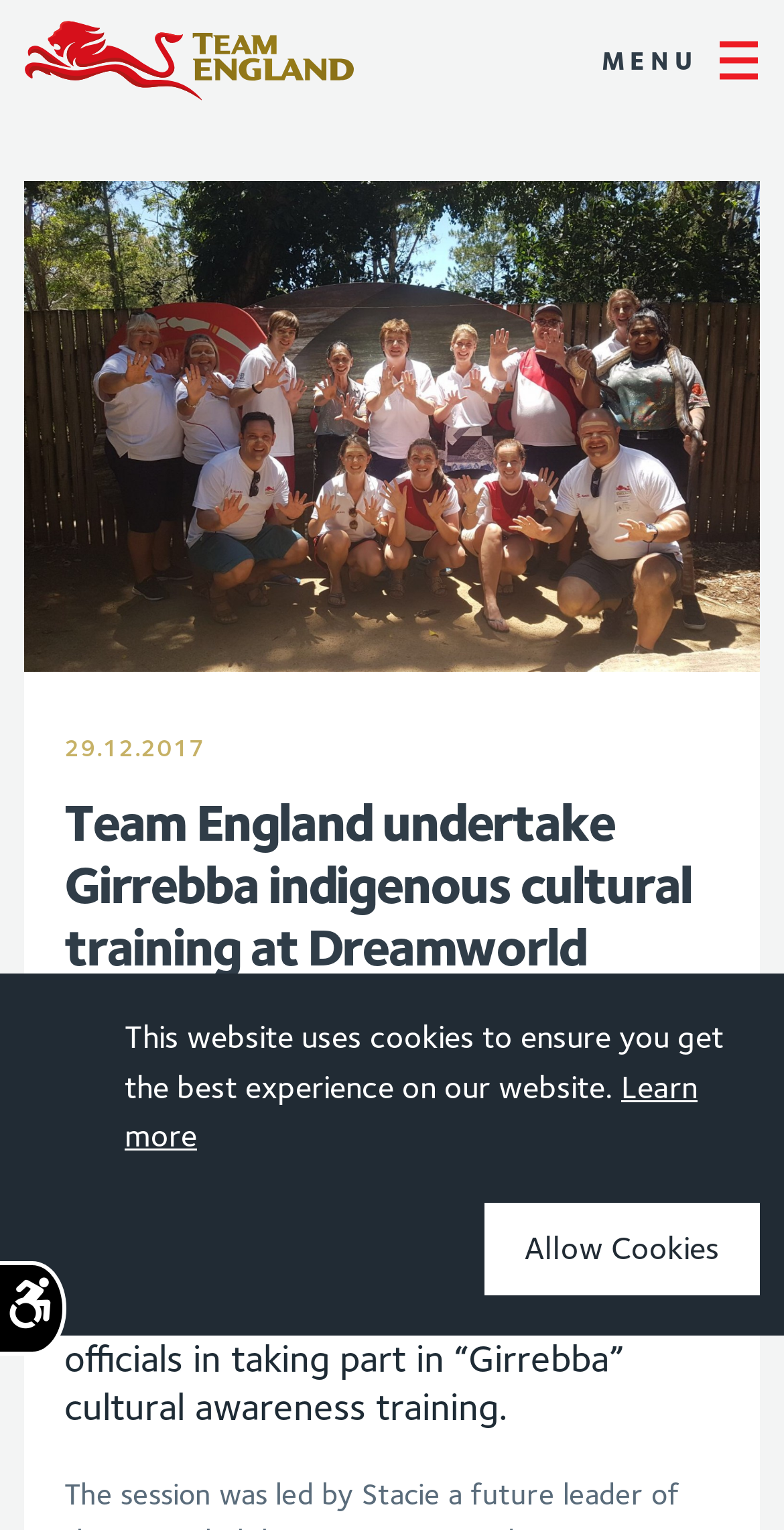Analyze the image and deliver a detailed answer to the question: What organization is mentioned in the top-left corner?

I found the organization by looking at the link element with the text 'Commonwealth Games England' which is located at coordinates [0.031, 0.0, 0.452, 0.079].